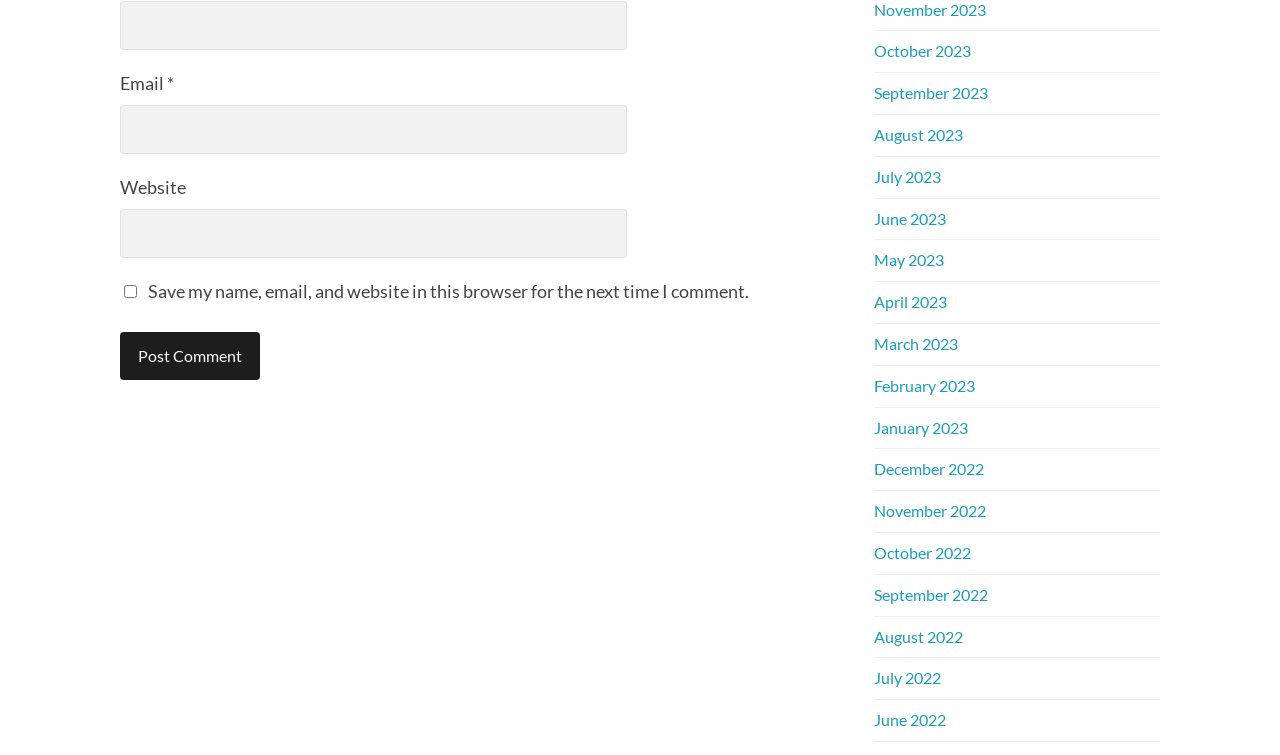Please identify the bounding box coordinates of the area that needs to be clicked to fulfill the following instruction: "Visit October 2023."

[0.683, 0.055, 0.759, 0.08]